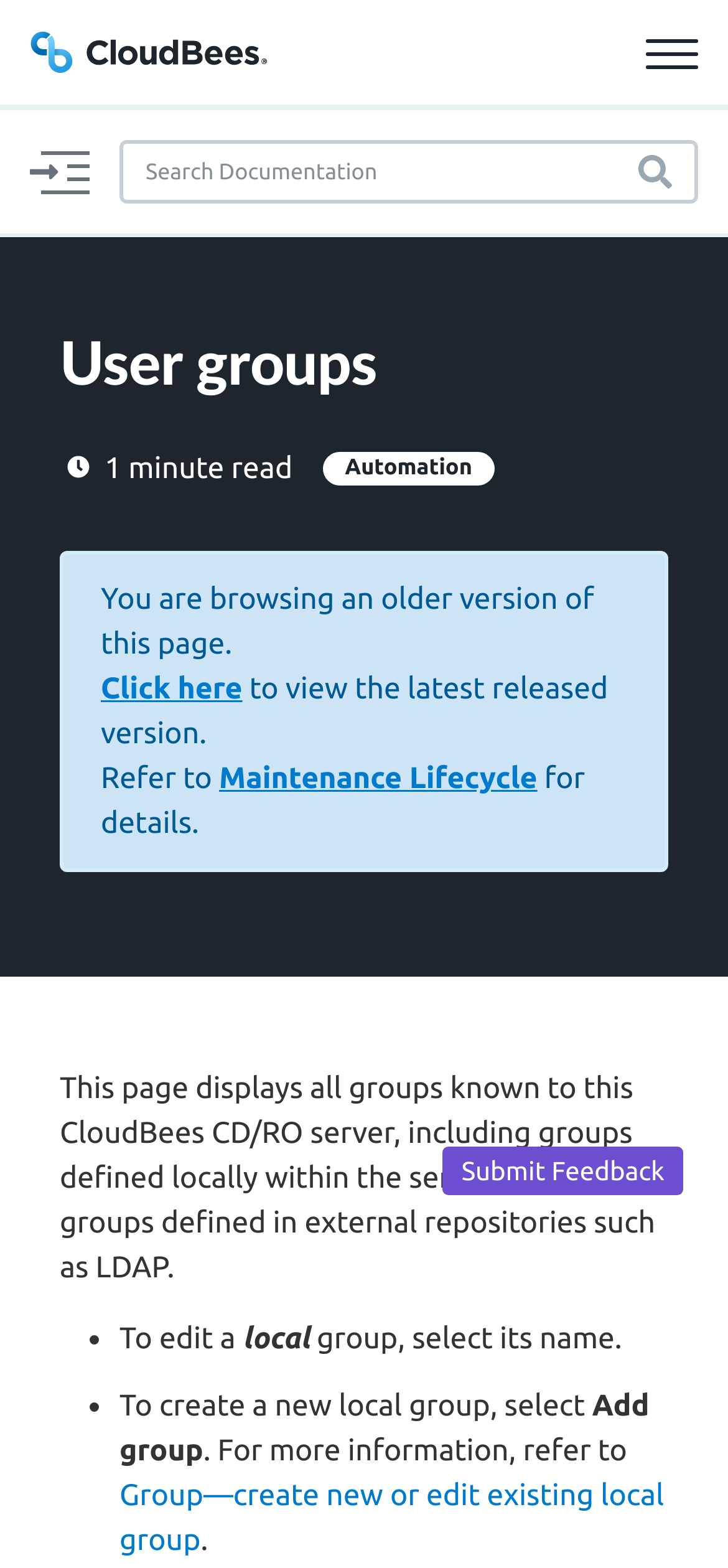Carefully examine the image and provide an in-depth answer to the question: What is the purpose of the 'Add group' button?

I found the 'Add group' button and its corresponding text 'To create a new local group, select' which indicates that the button is used to create a new local group.